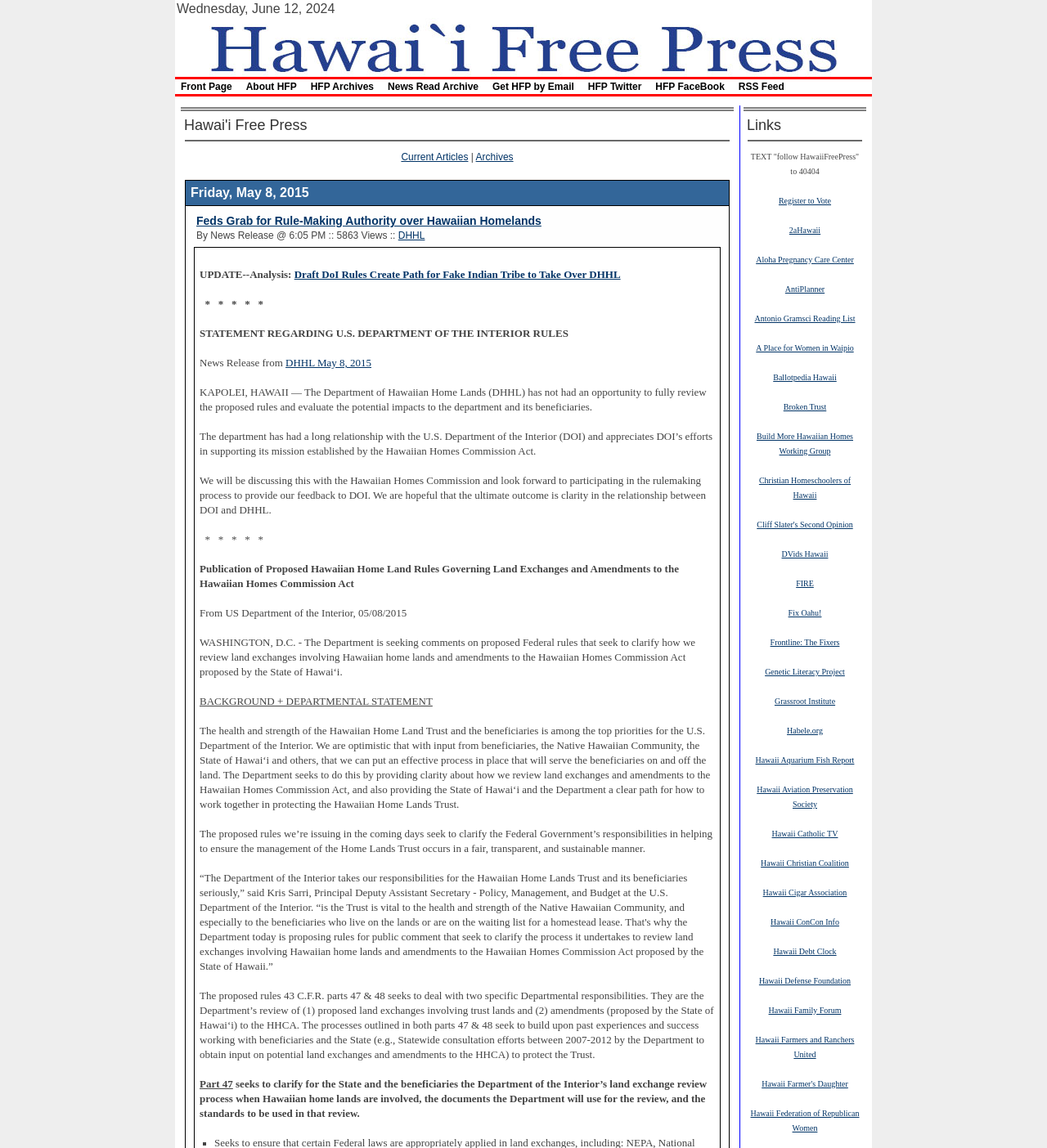What is the name of the organization mentioned in the article?
From the details in the image, answer the question comprehensively.

The organization mentioned in the article is DHHL, which is likely an acronym for a Hawaiian organization, and it is mentioned in the context of the article's title and content.